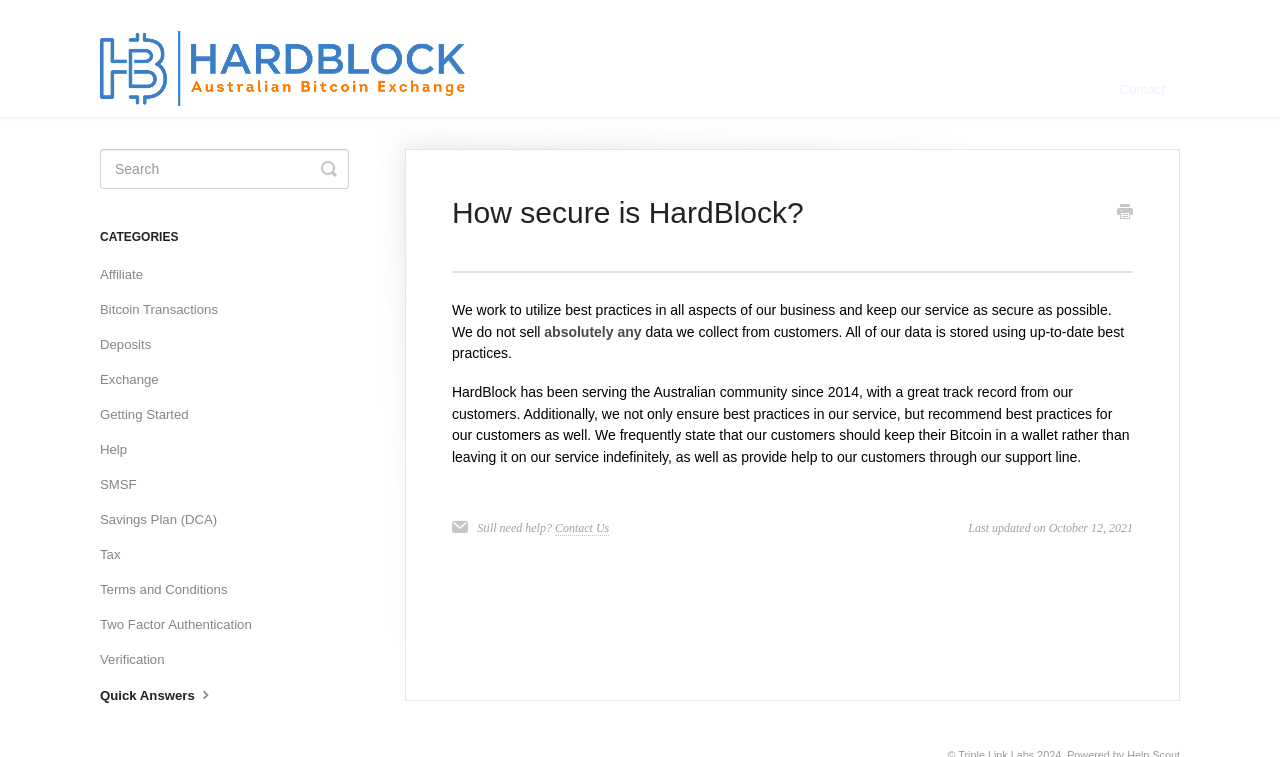Analyze the image and give a detailed response to the question:
How long has HardBlock been serving the Australian community?

The duration of HardBlock's service to the Australian community can be found in the text 'HardBlock has been serving the Australian community since 2014...'.